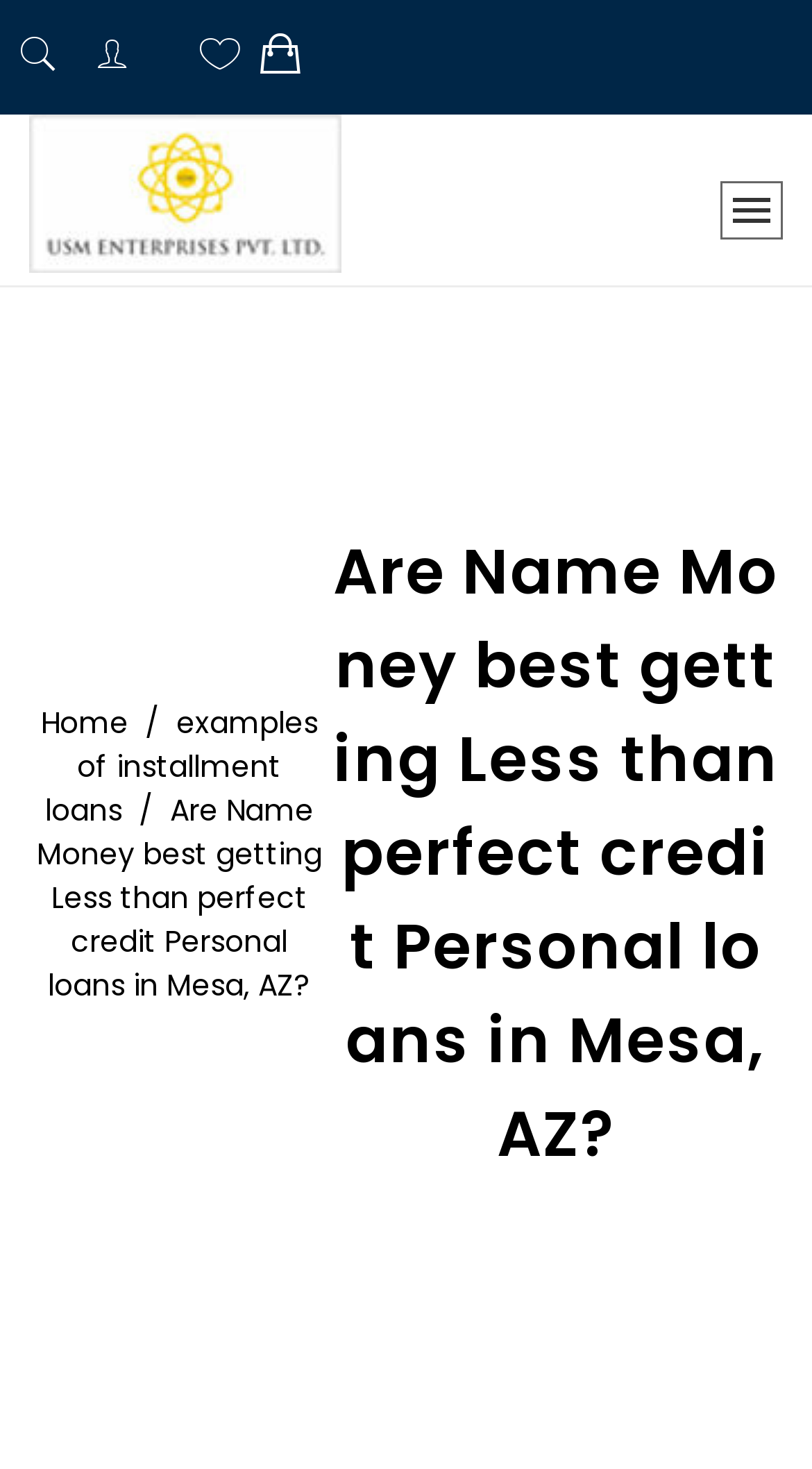Respond with a single word or phrase to the following question: What is the relationship between the links on the top?

They are separated by slashes